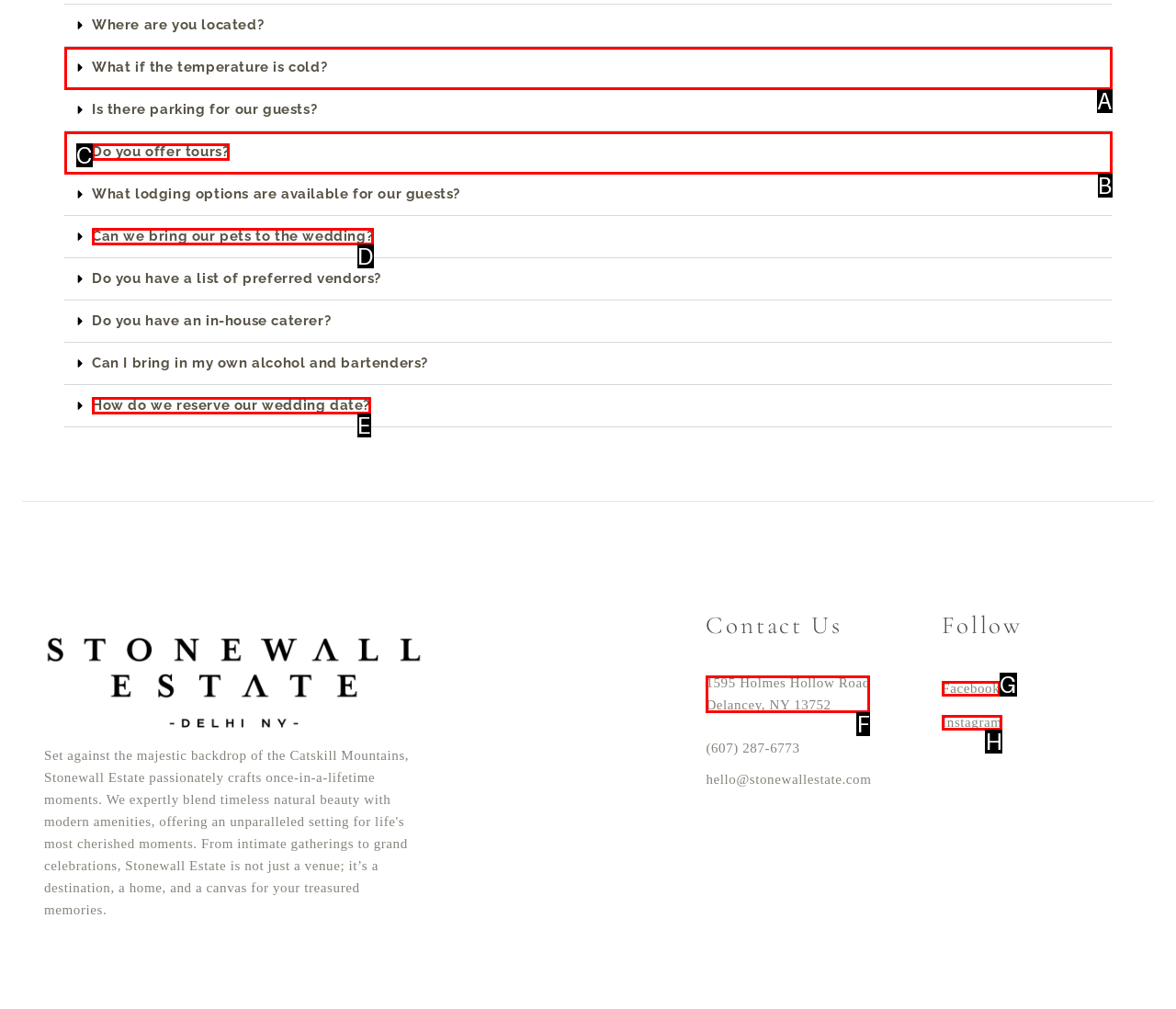Identify the matching UI element based on the description: Instagram
Reply with the letter from the available choices.

H